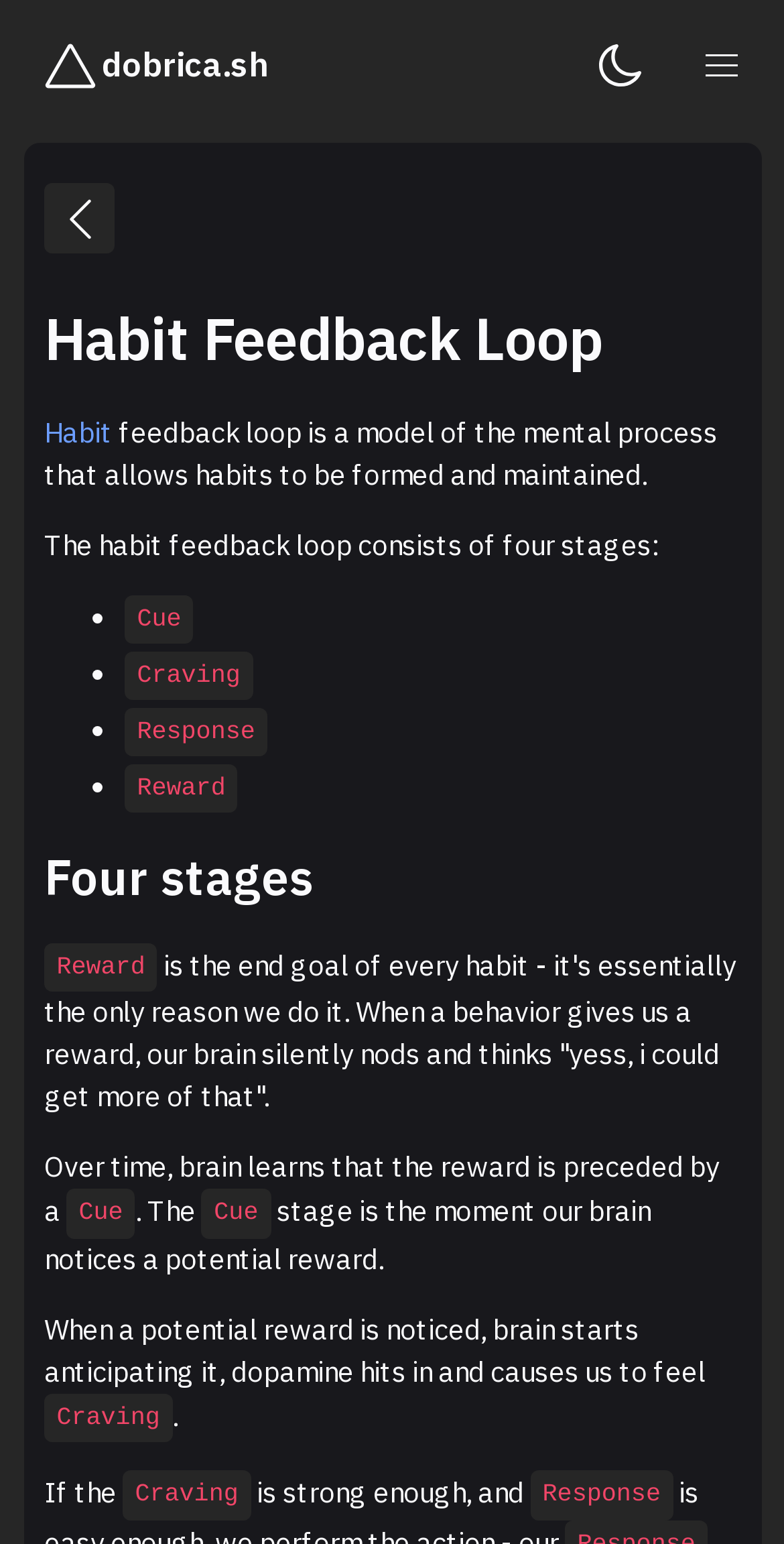Provide the bounding box coordinates of the HTML element this sentence describes: "dobrica.sh".

[0.021, 0.012, 0.367, 0.072]